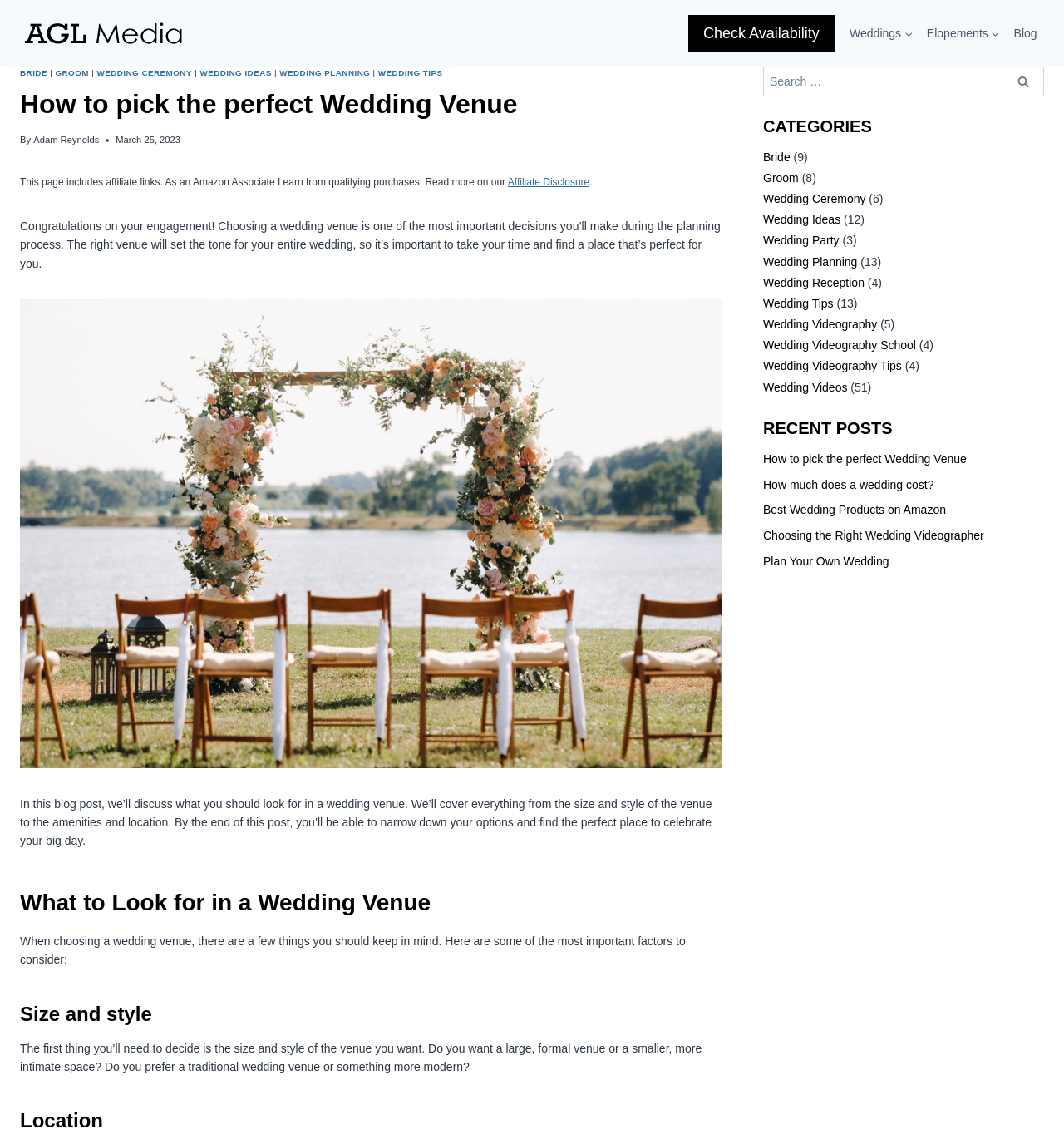Can you find the bounding box coordinates of the area I should click to execute the following instruction: "Learn about Project WILD"?

None